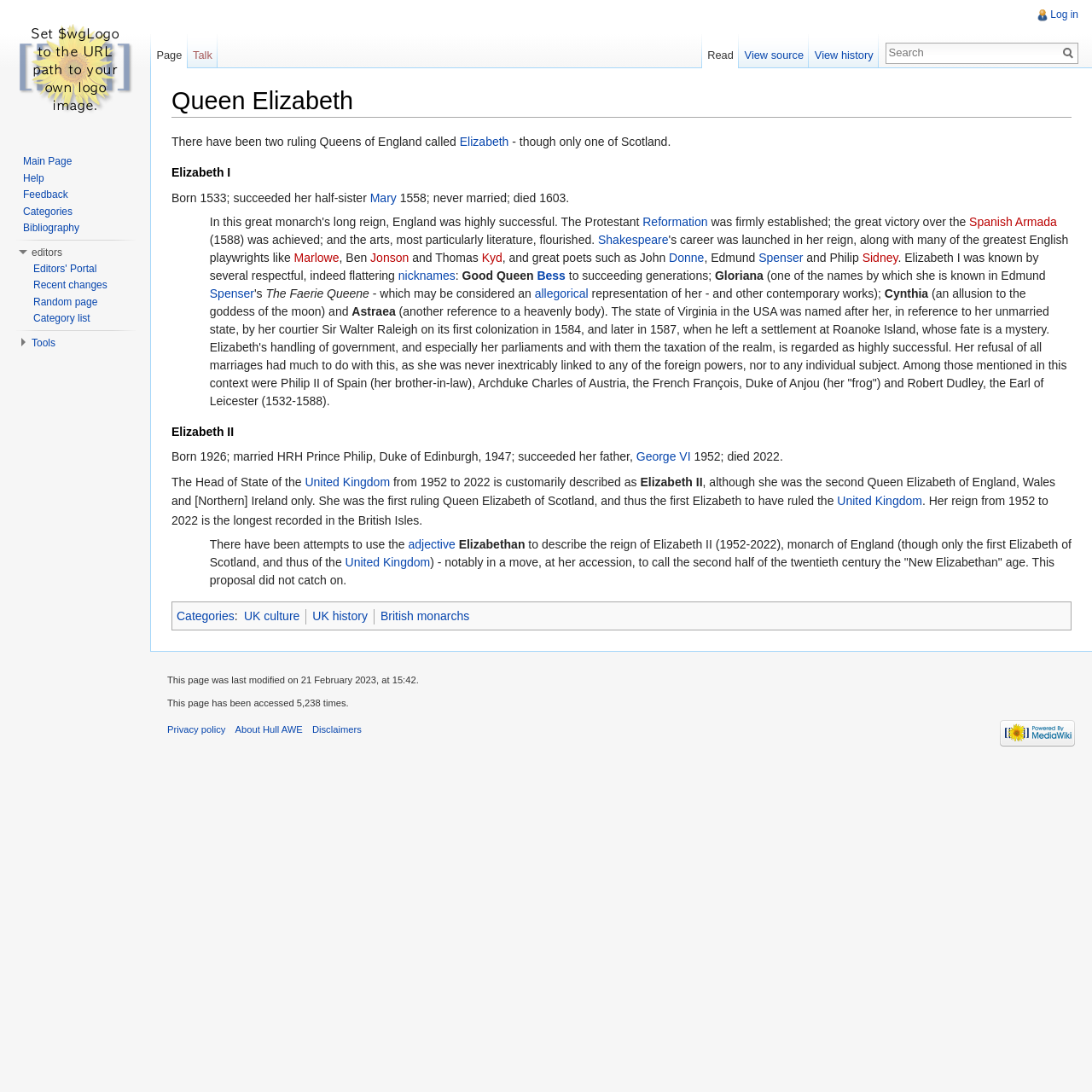From the details in the image, provide a thorough response to the question: What was the name of the settlement left by Sir Walter Raleigh in 1587?

The webpage states that Sir Walter Raleigh left a settlement at Roanoke Island in 1587, whose fate is a mystery.